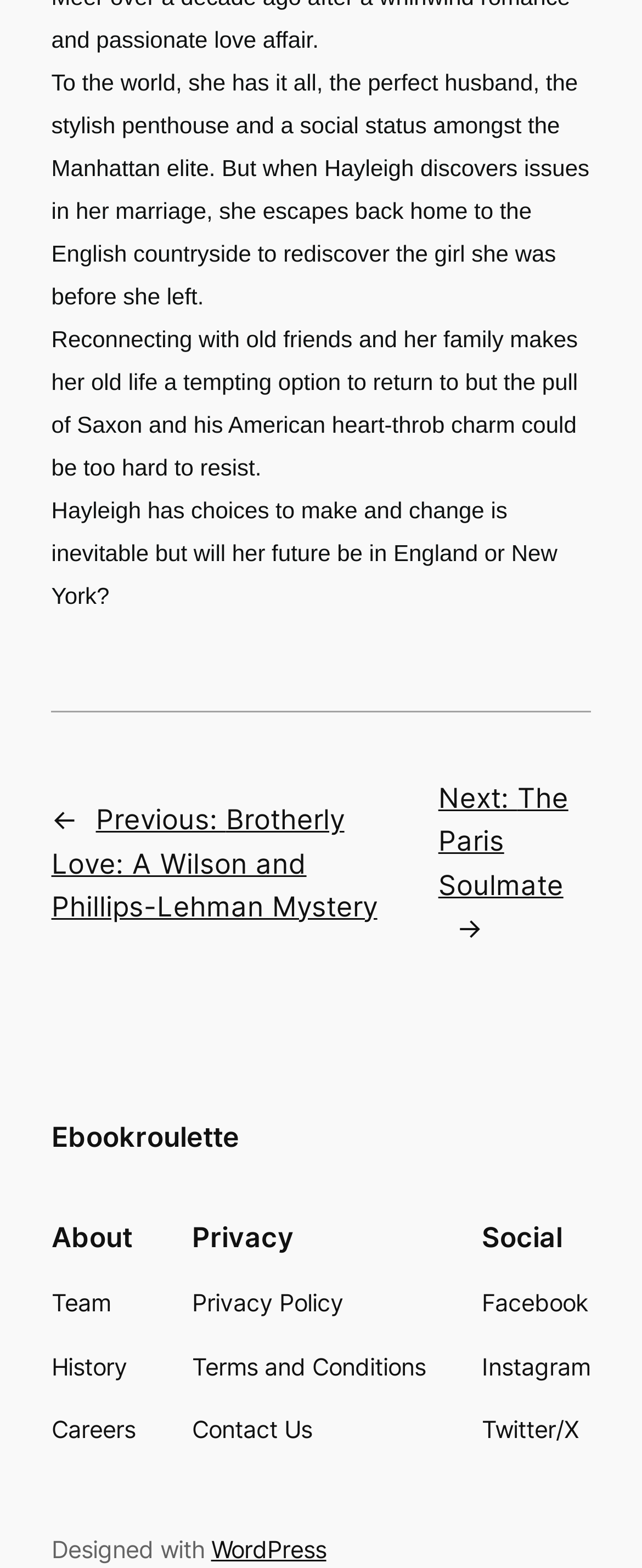Answer this question in one word or a short phrase: How many navigation sections are there?

3